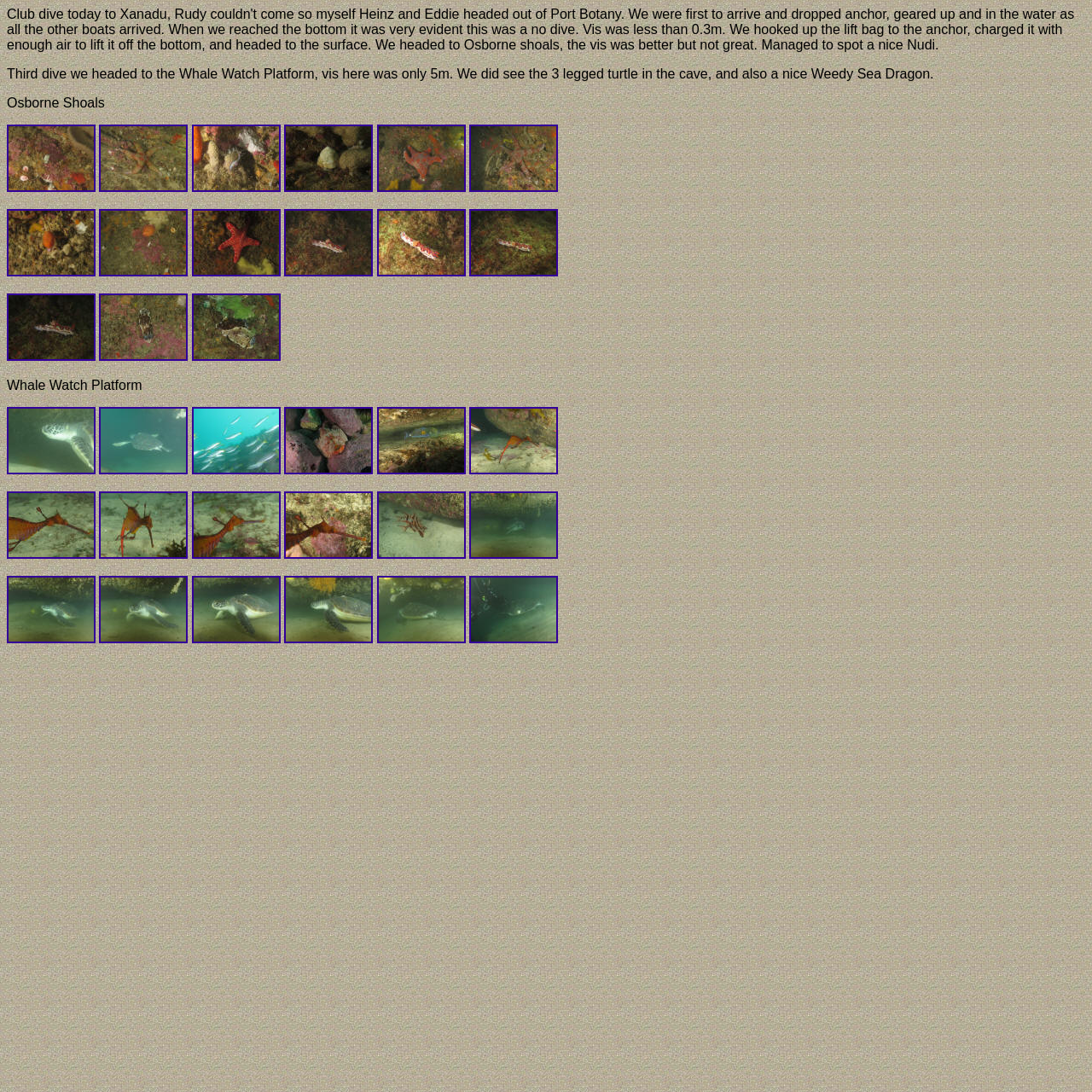How many links are on this webpage?
Refer to the image and provide a one-word or short phrase answer.

45